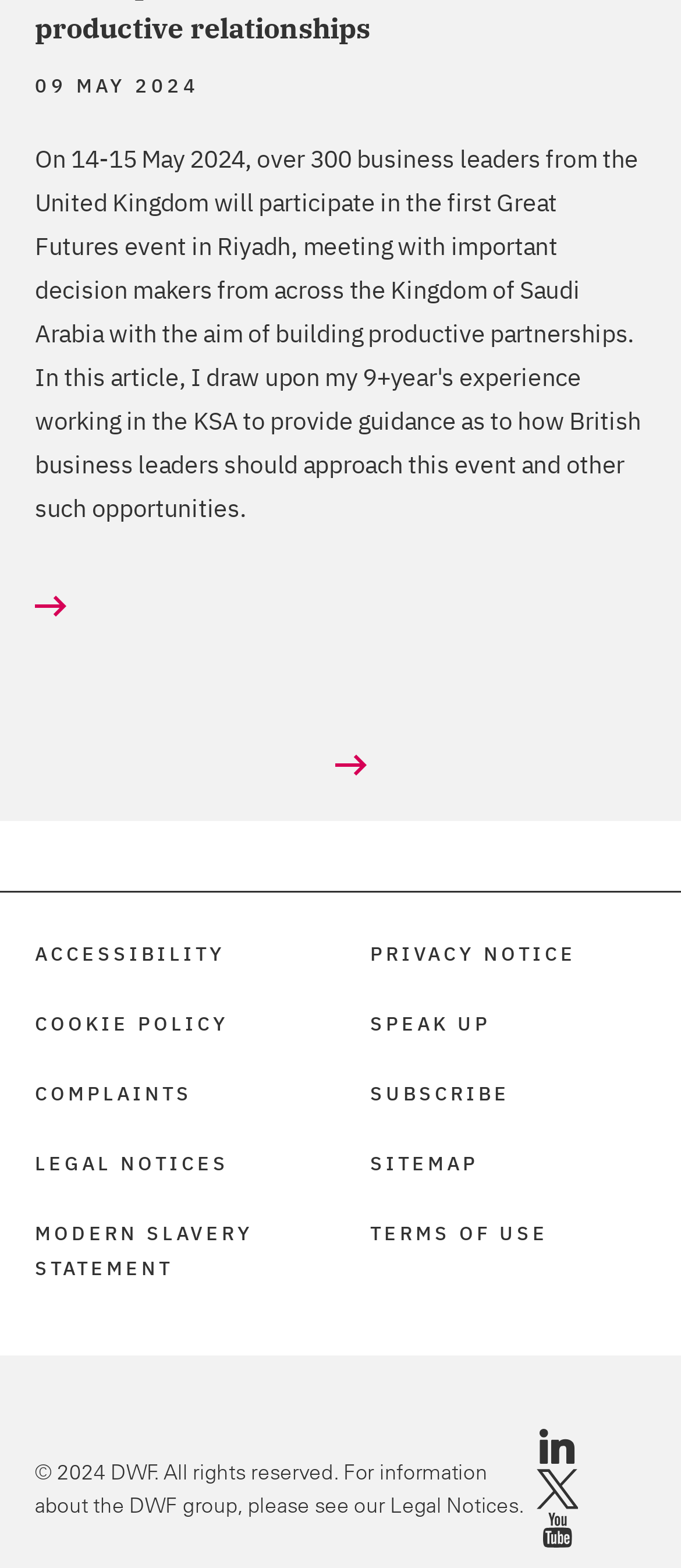Based on the element description: "secretariat@graf-sanzmartin.ch", identify the bounding box coordinates for this UI element. The coordinates must be four float numbers between 0 and 1, listed as [left, top, right, bottom].

None